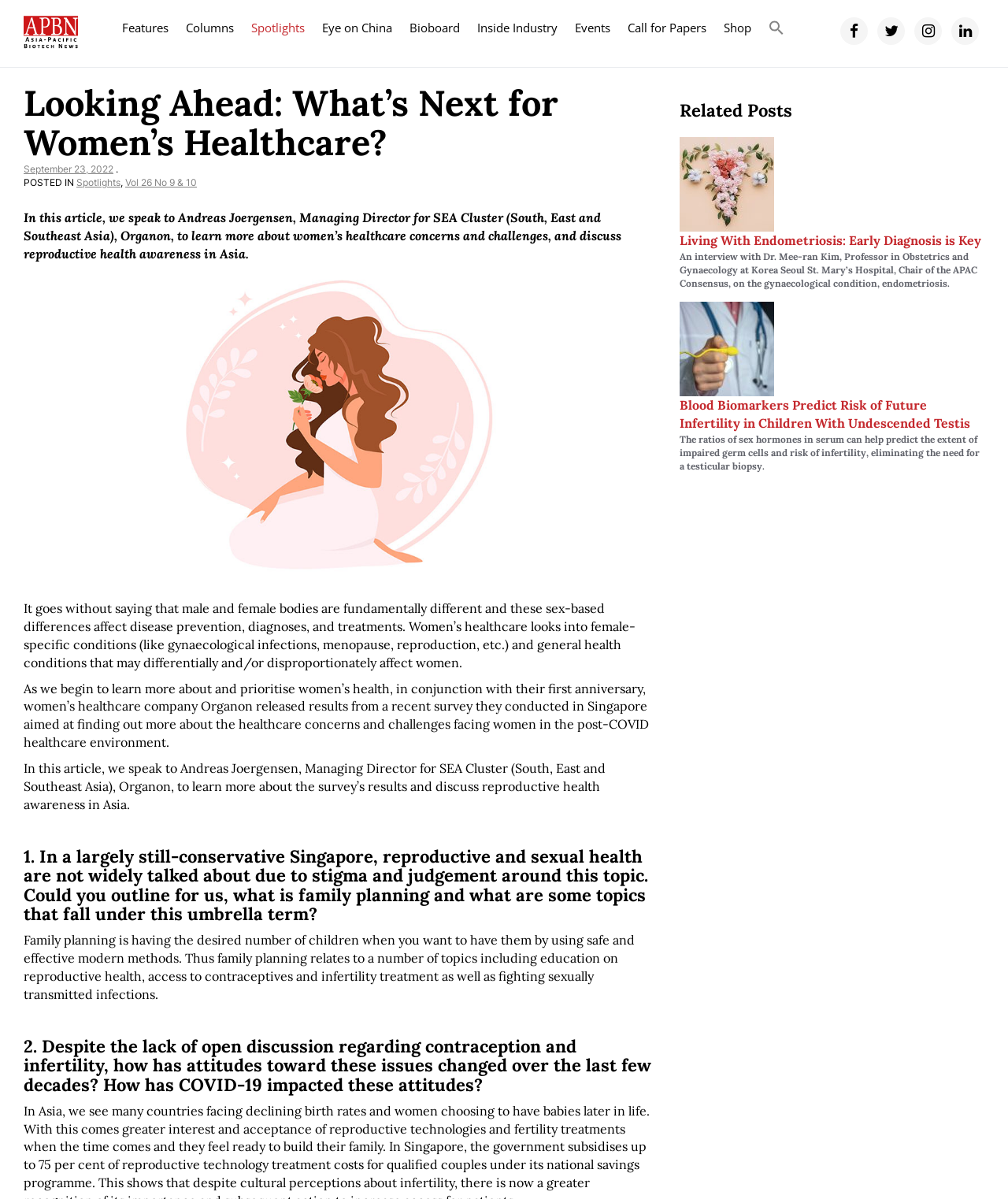Provide a thorough description of the webpage's content and layout.

The webpage is an article titled "Looking Ahead: What’s Next for Women’s Healthcare?" from APBN New Site. At the top, there is a navigation bar with links to various sections of the website, including "Features", "Columns", "Spotlights", and more. Below the navigation bar, there is a header section with the title of the article and a link to the publication date, September 23, 2022.

The main content of the article is divided into several sections. The first section introduces the topic of women's healthcare, highlighting the importance of understanding the differences between male and female bodies in disease prevention, diagnosis, and treatment. The article then discusses a recent survey conducted by Organon, a women's healthcare company, which aimed to understand the healthcare concerns and challenges facing women in the post-COVID healthcare environment.

The article features an interview with Andreas Joergensen, Managing Director for SEA Cluster (South, East and Southeast Asia) at Organon, who discusses the survey's results and reproductive health awareness in Asia. The interview is divided into several questions, each with a heading, such as "1. In a largely still-conservative Singapore, reproductive and sexual health are not widely talked about due to stigma and judgement around this topic. Could you outline for us, what is family planning and what are some topics that fall under this umbrella term?" and "2. Despite the lack of open discussion regarding contraception and infertility, how has attitudes toward these issues changed over the last few decades? How has COVID-19 impacted these attitudes?"

At the bottom of the page, there is a section titled "Related Posts" with links to other articles, including "Living With Endometriosis: Early Diagnosis is Key" and "Blood Biomarkers Predict Risk of Future Infertility in Children With Undescended Testis".